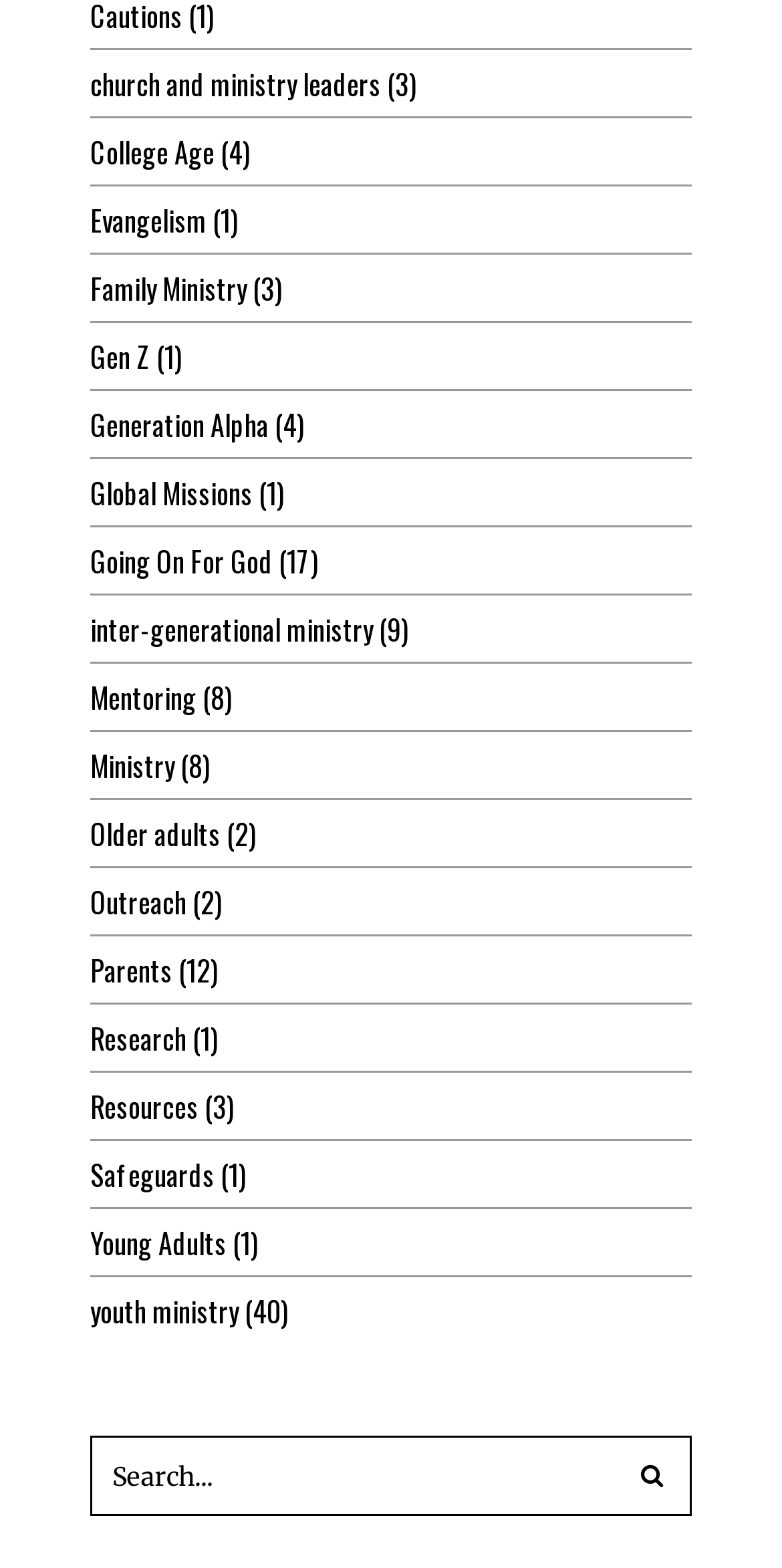Locate the bounding box coordinates of the segment that needs to be clicked to meet this instruction: "Go to 'Young Adults'".

[0.115, 0.779, 0.29, 0.806]